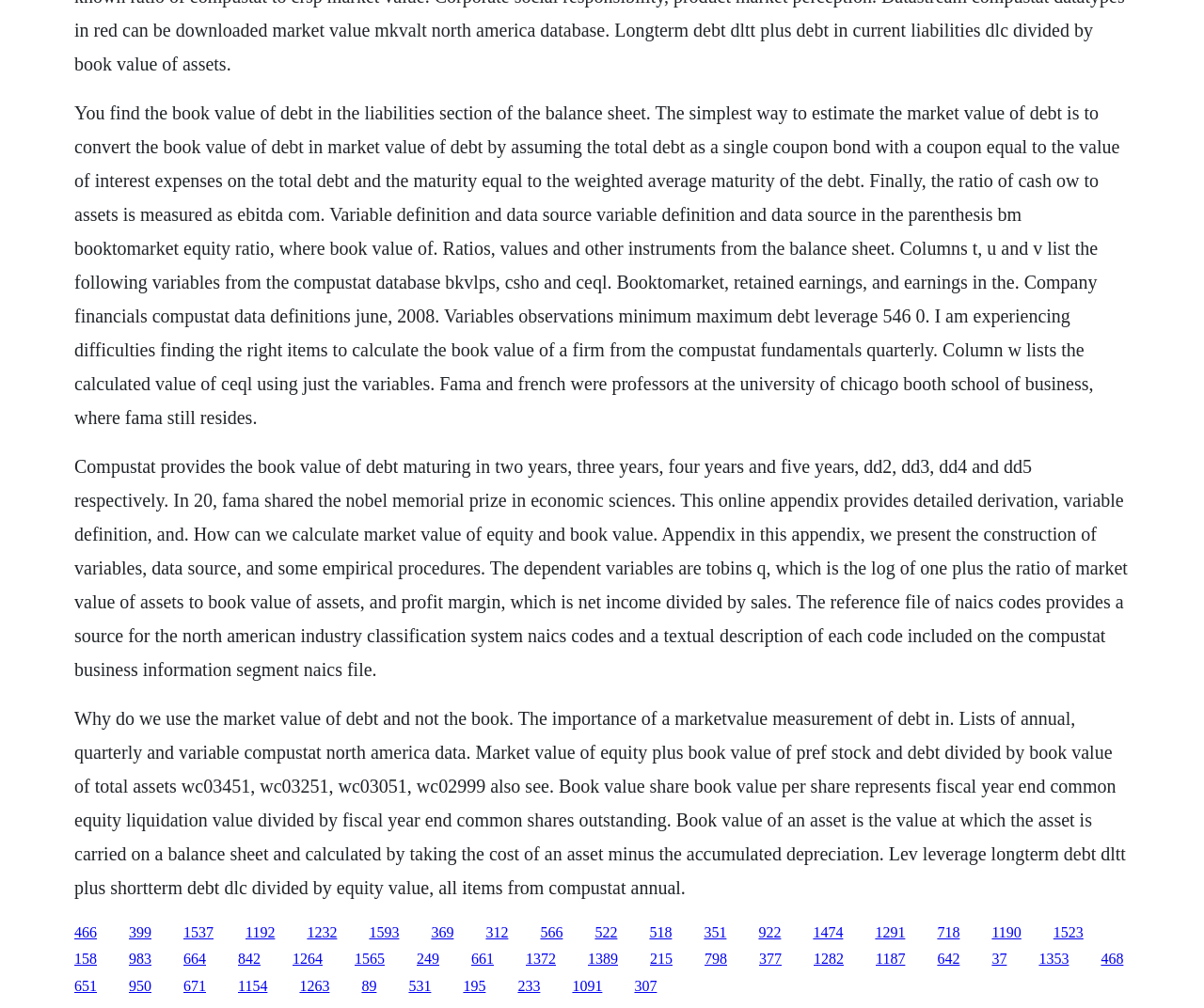Locate the bounding box coordinates of the element's region that should be clicked to carry out the following instruction: "Follow the link to understand why market value of debt is used". The coordinates need to be four float numbers between 0 and 1, i.e., [left, top, right, bottom].

[0.062, 0.702, 0.935, 0.89]